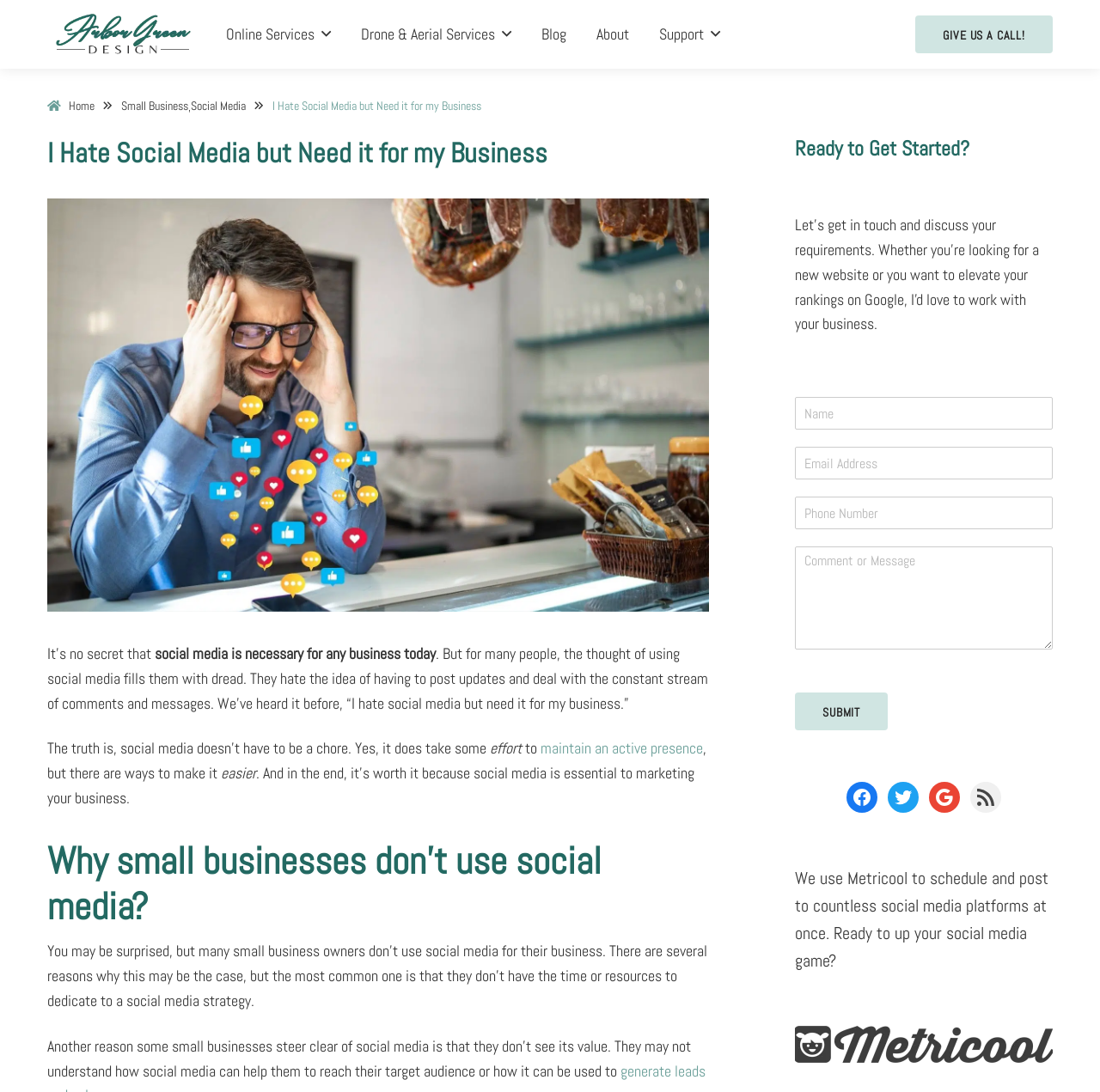Please locate the bounding box coordinates of the element that needs to be clicked to achieve the following instruction: "Click on 'Social Media'". The coordinates should be four float numbers between 0 and 1, i.e., [left, top, right, bottom].

[0.173, 0.09, 0.223, 0.104]